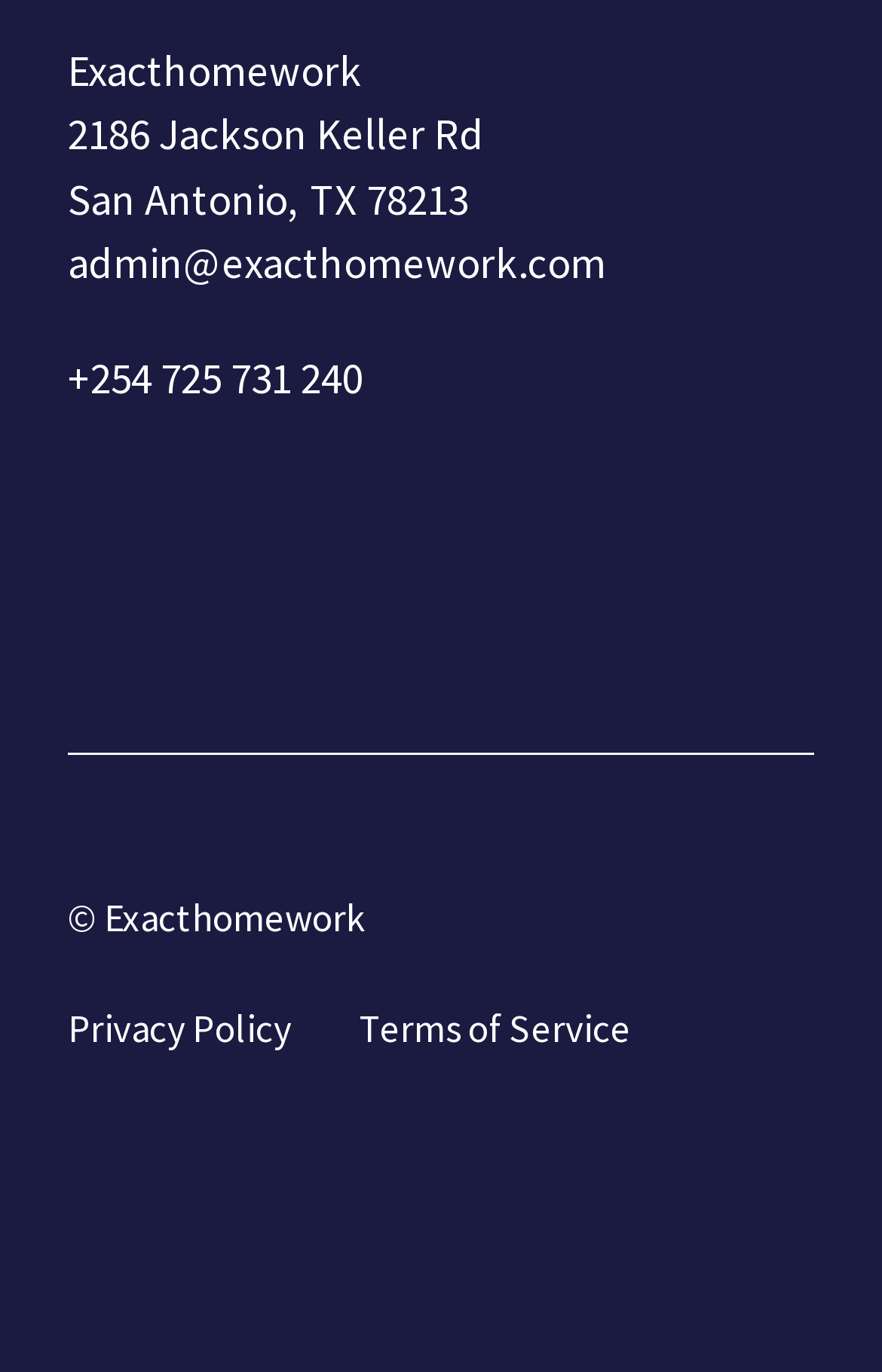Use the details in the image to answer the question thoroughly: 
What is the email address of the company?

The email address of the company can be found below the address, which is 'admin@exacthomework.com'.